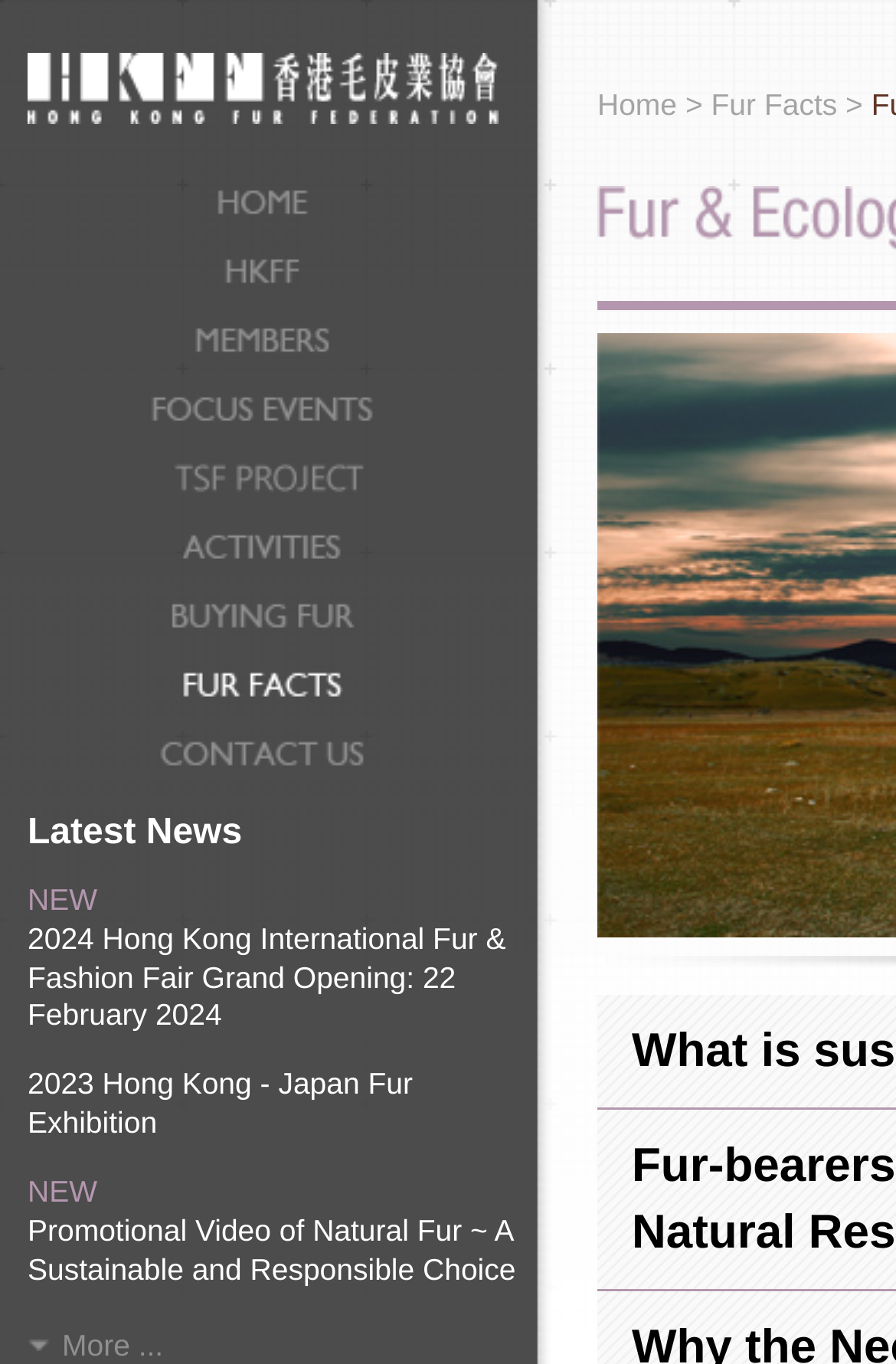Locate the bounding box coordinates of the clickable area needed to fulfill the instruction: "contact us".

[0.0, 0.538, 0.6, 0.563]